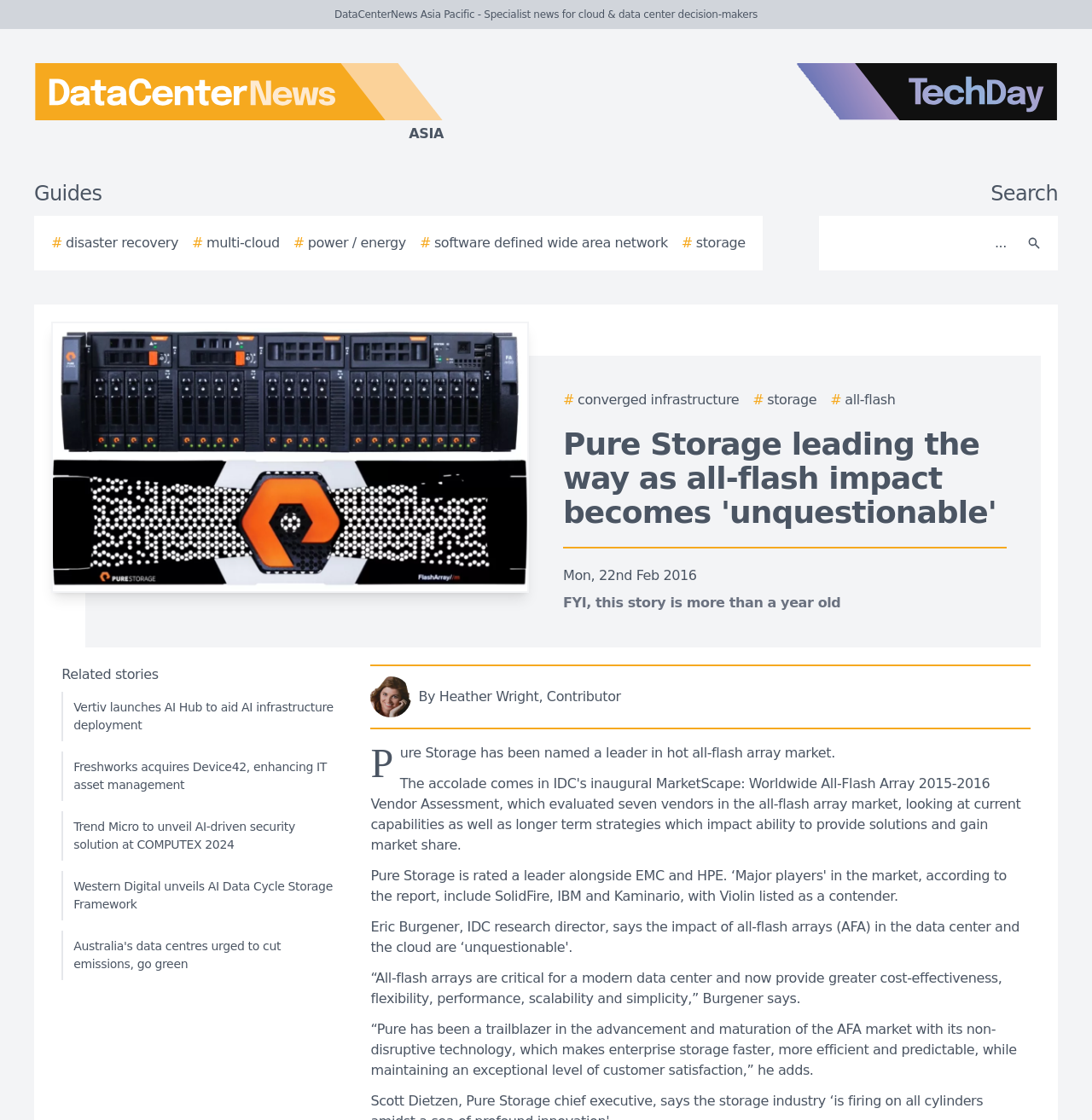Please identify the bounding box coordinates of the element I should click to complete this instruction: 'Read the related story about Vertiv launches AI Hub'. The coordinates should be given as four float numbers between 0 and 1, like this: [left, top, right, bottom].

[0.056, 0.618, 0.314, 0.662]